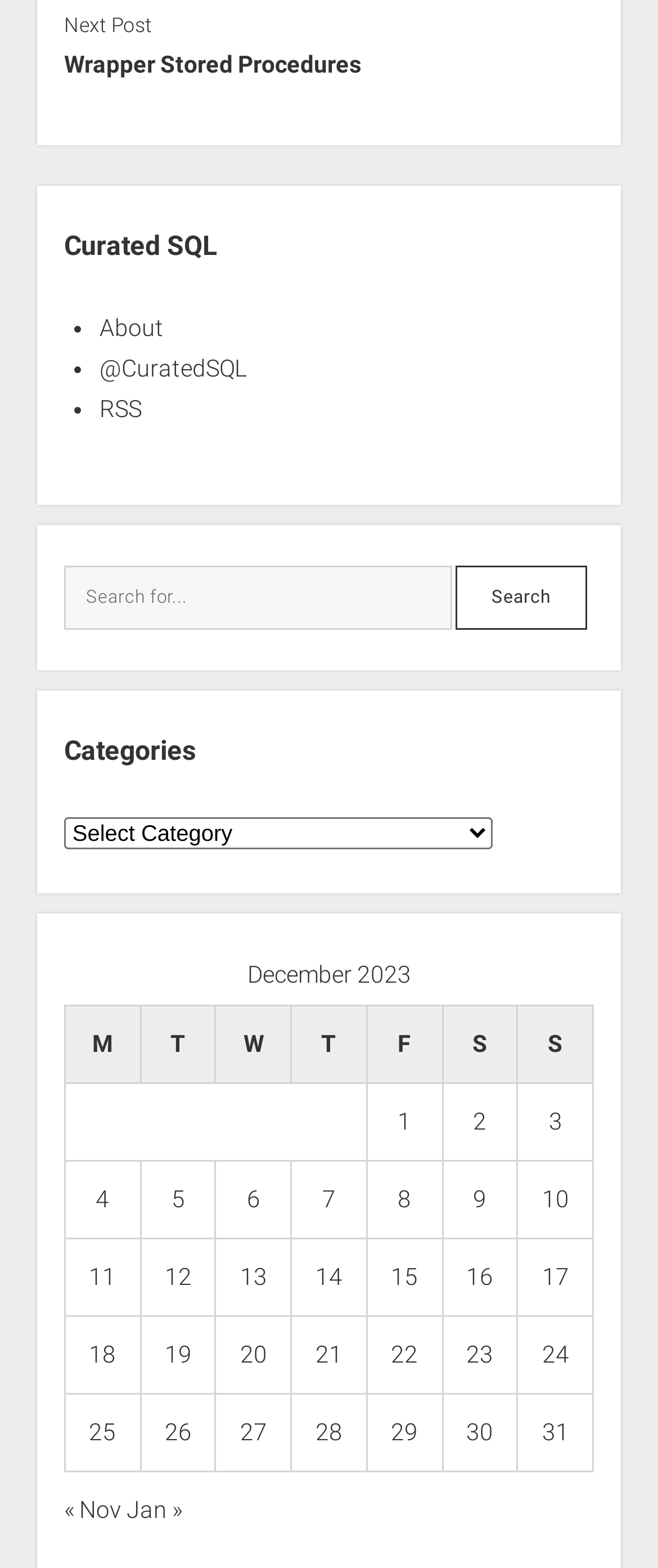Respond to the following question using a concise word or phrase: 
What is the category of the posts listed?

December 2023